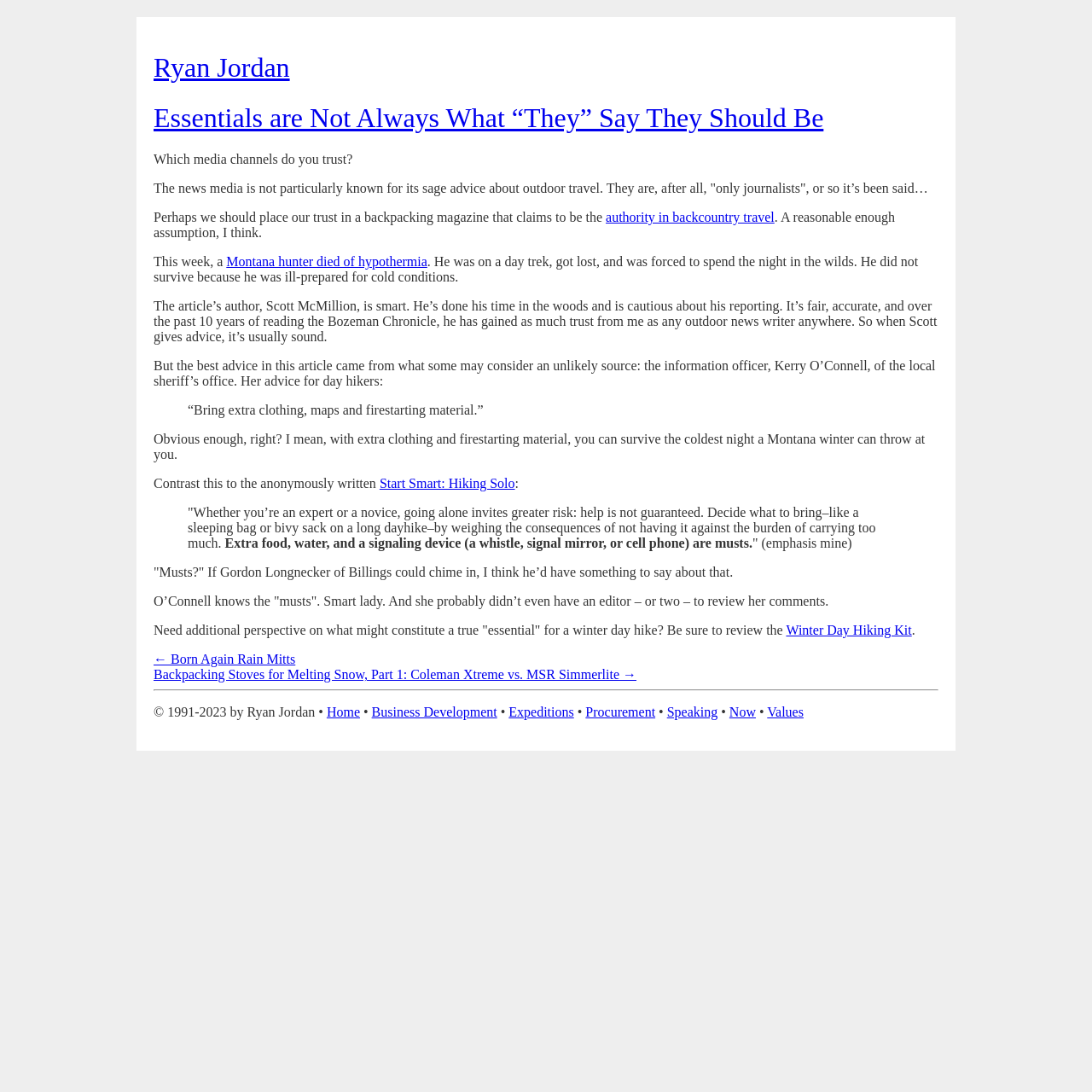Based on the element description Business Development, identify the bounding box of the UI element in the given webpage screenshot. The coordinates should be in the format (top-left x, top-left y, bottom-right x, bottom-right y) and must be between 0 and 1.

[0.34, 0.646, 0.455, 0.659]